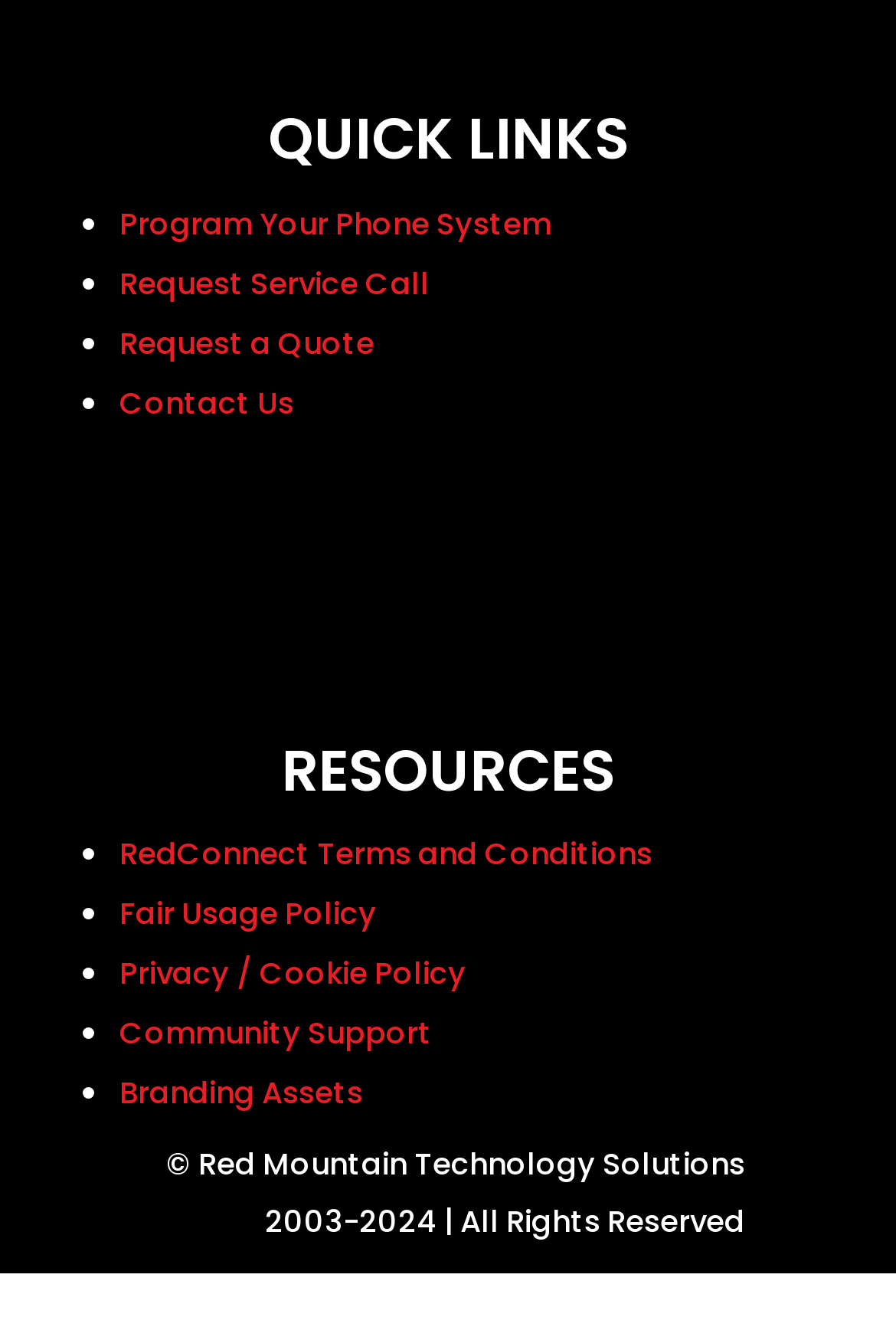Please identify the bounding box coordinates of the element on the webpage that should be clicked to follow this instruction: "Contact Us". The bounding box coordinates should be given as four float numbers between 0 and 1, formatted as [left, top, right, bottom].

[0.133, 0.289, 0.328, 0.322]